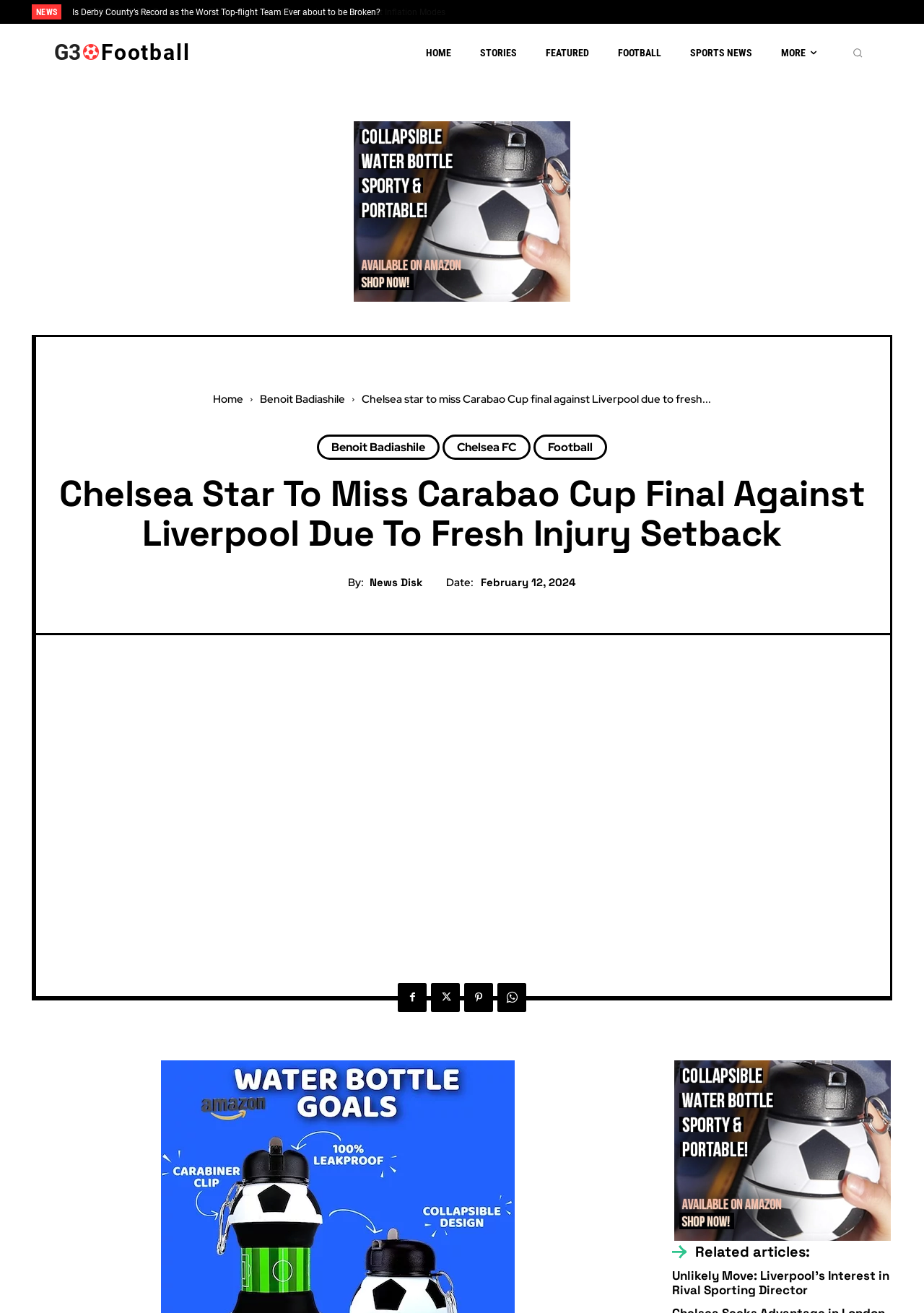Show the bounding box coordinates of the element that should be clicked to complete the task: "Go to the 'HOME' page".

[0.461, 0.018, 0.489, 0.062]